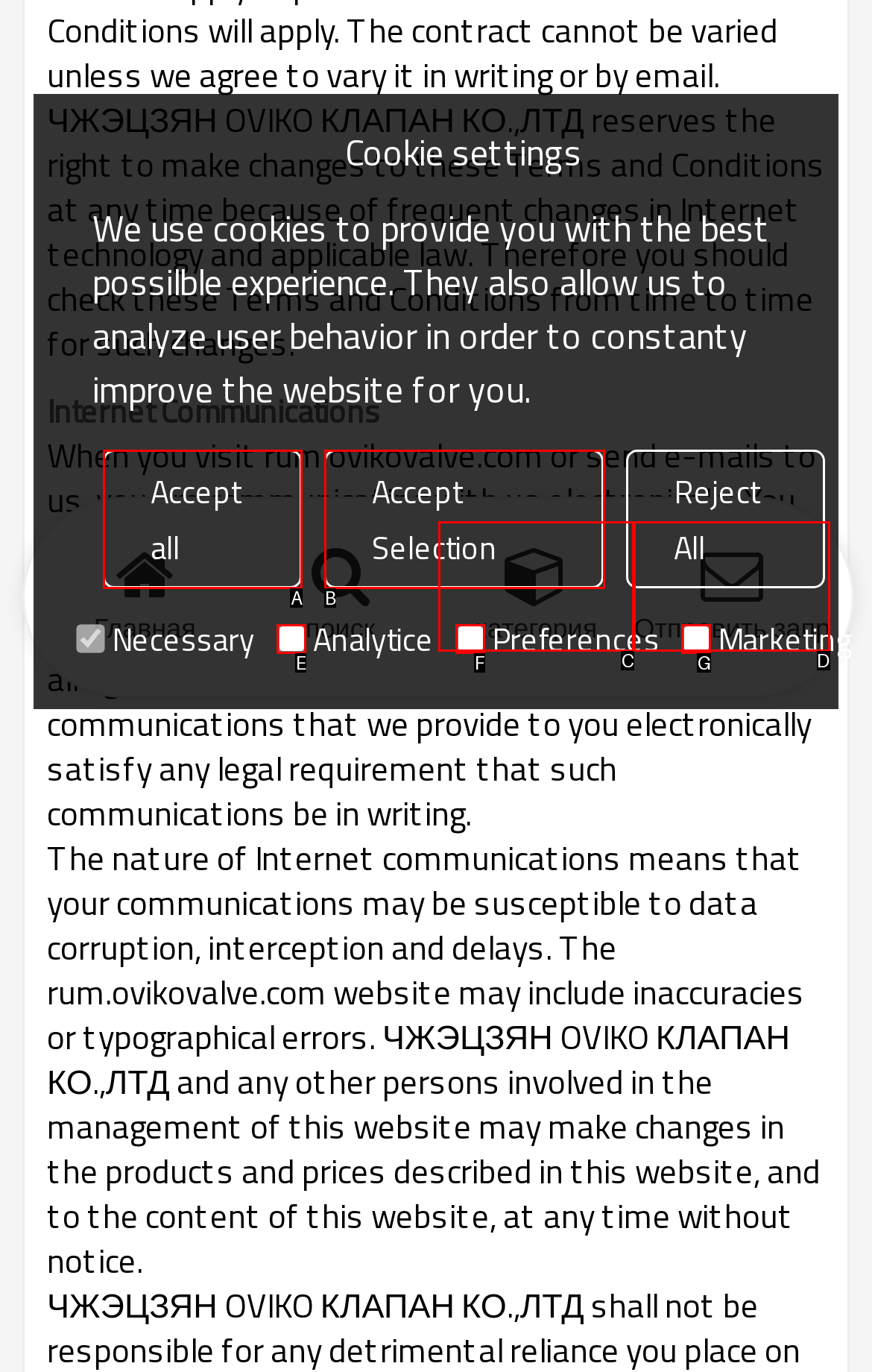Determine the option that aligns with this description: Accept all
Reply with the option's letter directly.

A